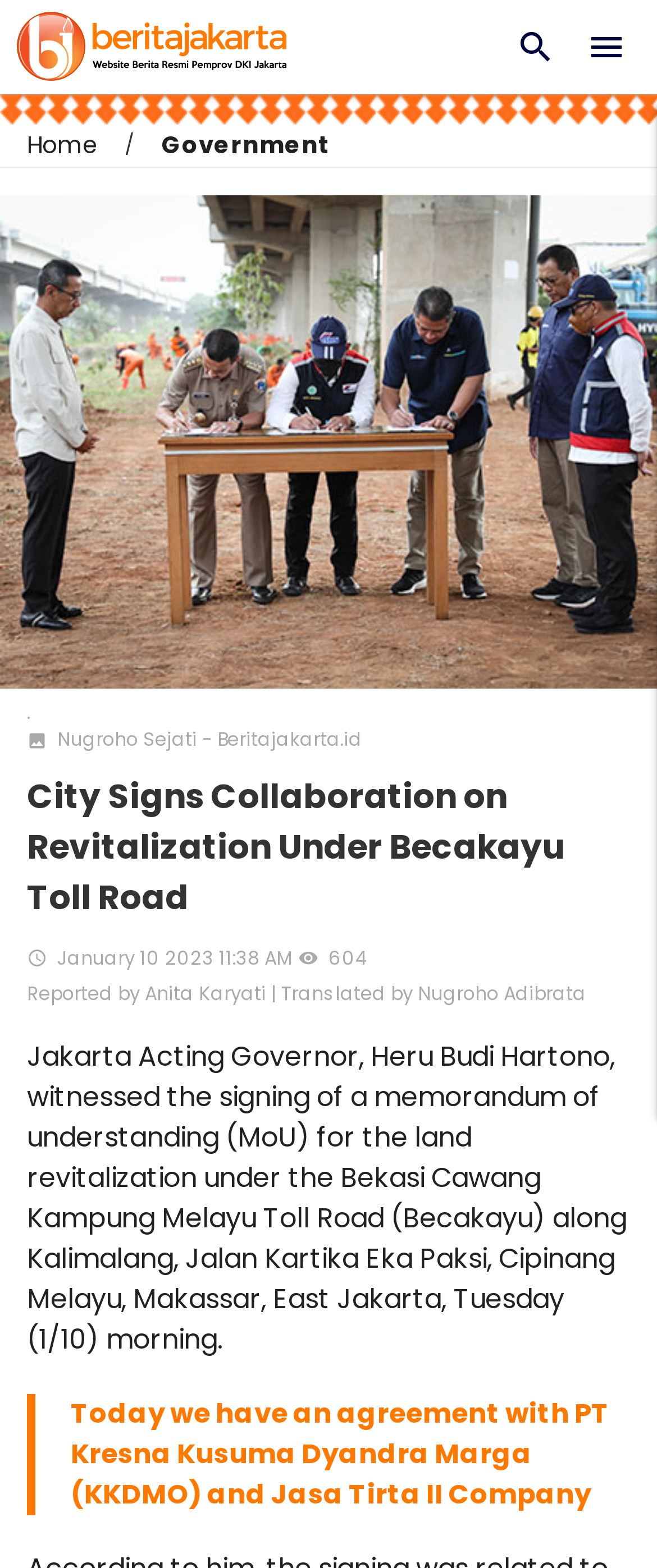What is the name of the company involved in the agreement?
Kindly offer a detailed explanation using the data available in the image.

The company involved in the agreement is PT Kresna Kusuma Dyandra Marga (KKDMO), as mentioned in the blockquote section of the article.